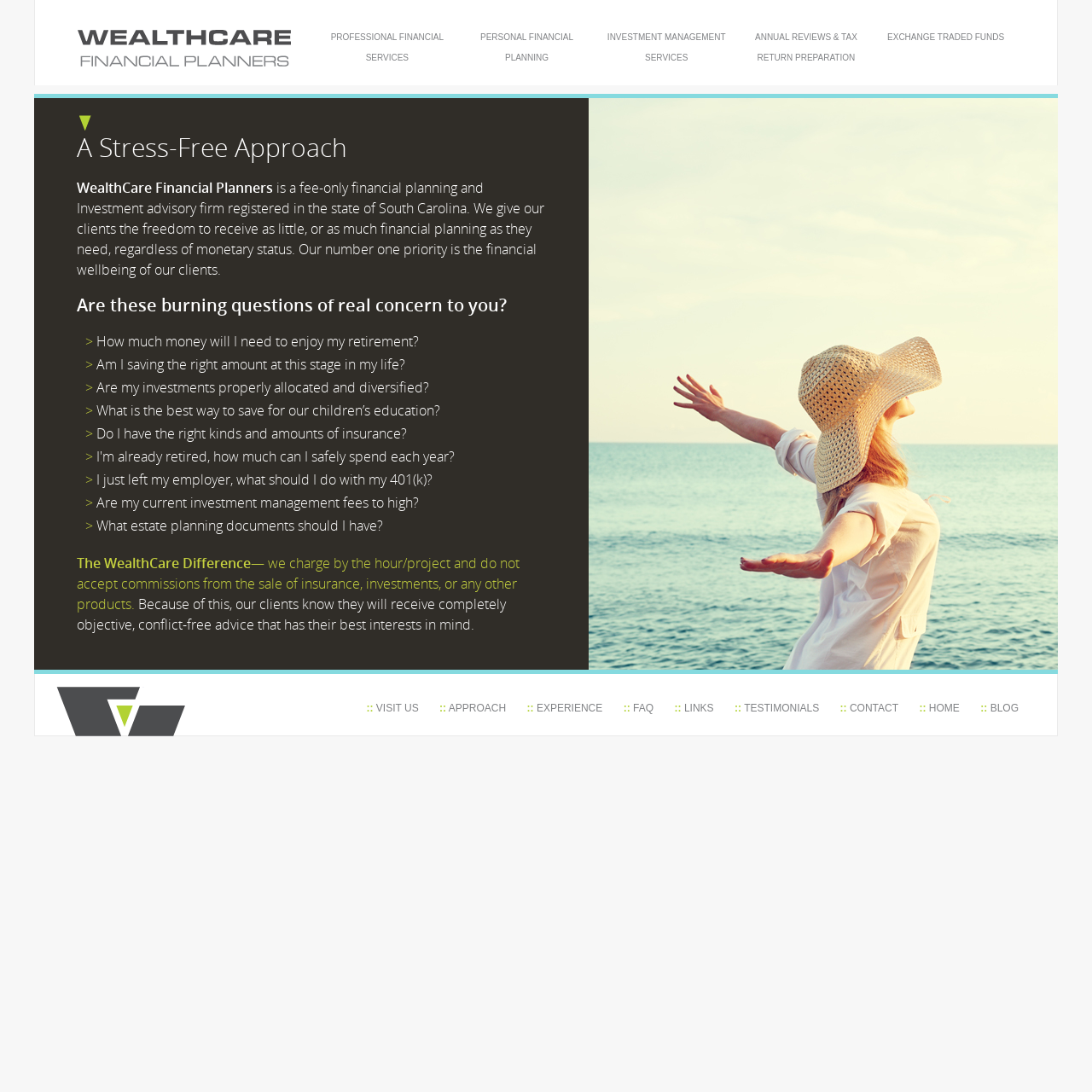How does WealthCare Financial Planners charge its clients?
Based on the image, answer the question in a detailed manner.

The webpage states that WealthCare Financial Planners 'charge by the hour/project and do not accept commissions from the sale of insurance, investments, or any other products', indicating that the firm's fee structure is based on hourly or project-based charges rather than commissions.